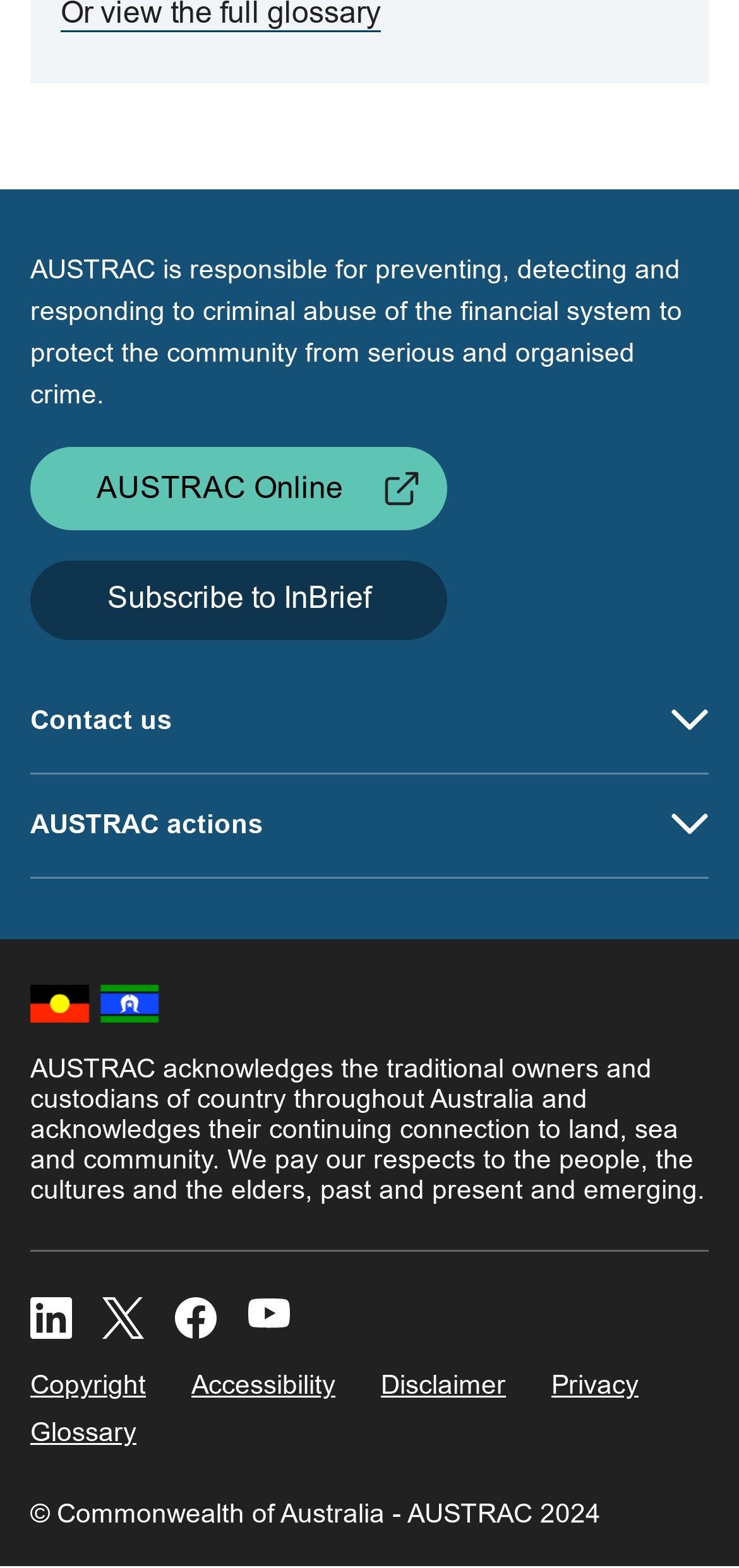Locate the bounding box coordinates of the element to click to perform the following action: 'View Lists of exemptions and modifications granted'. The coordinates should be given as four float values between 0 and 1, in the form of [left, top, right, bottom].

[0.041, 0.548, 0.785, 0.567]